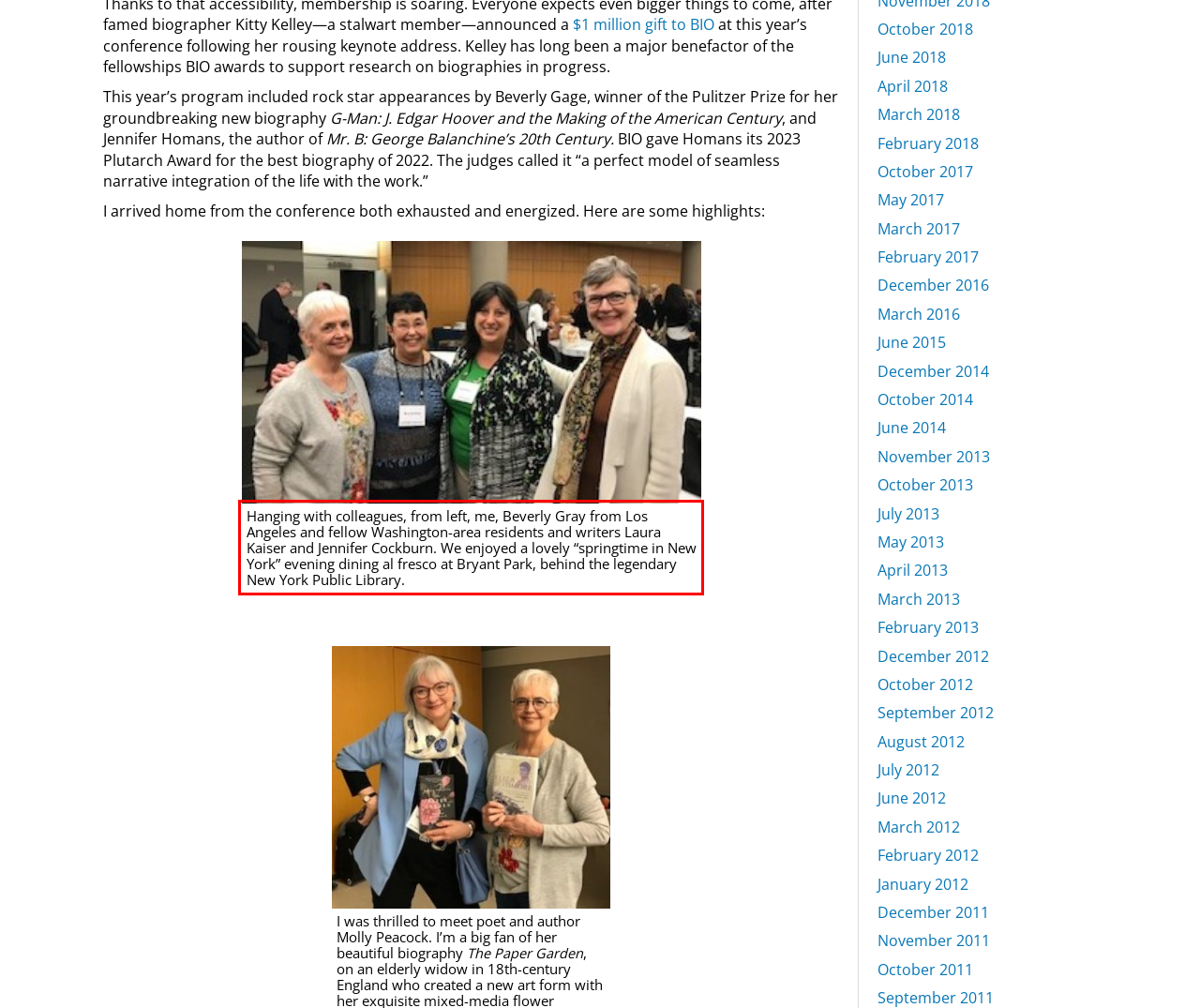Within the screenshot of the webpage, locate the red bounding box and use OCR to identify and provide the text content inside it.

Hanging with colleagues, from left, me, Beverly Gray from Los Angeles and fellow Washington-area residents and writers Laura Kaiser and Jennifer Cockburn. We enjoyed a lovely “springtime in New York” evening dining al fresco at Bryant Park, behind the legendary New York Public Library.